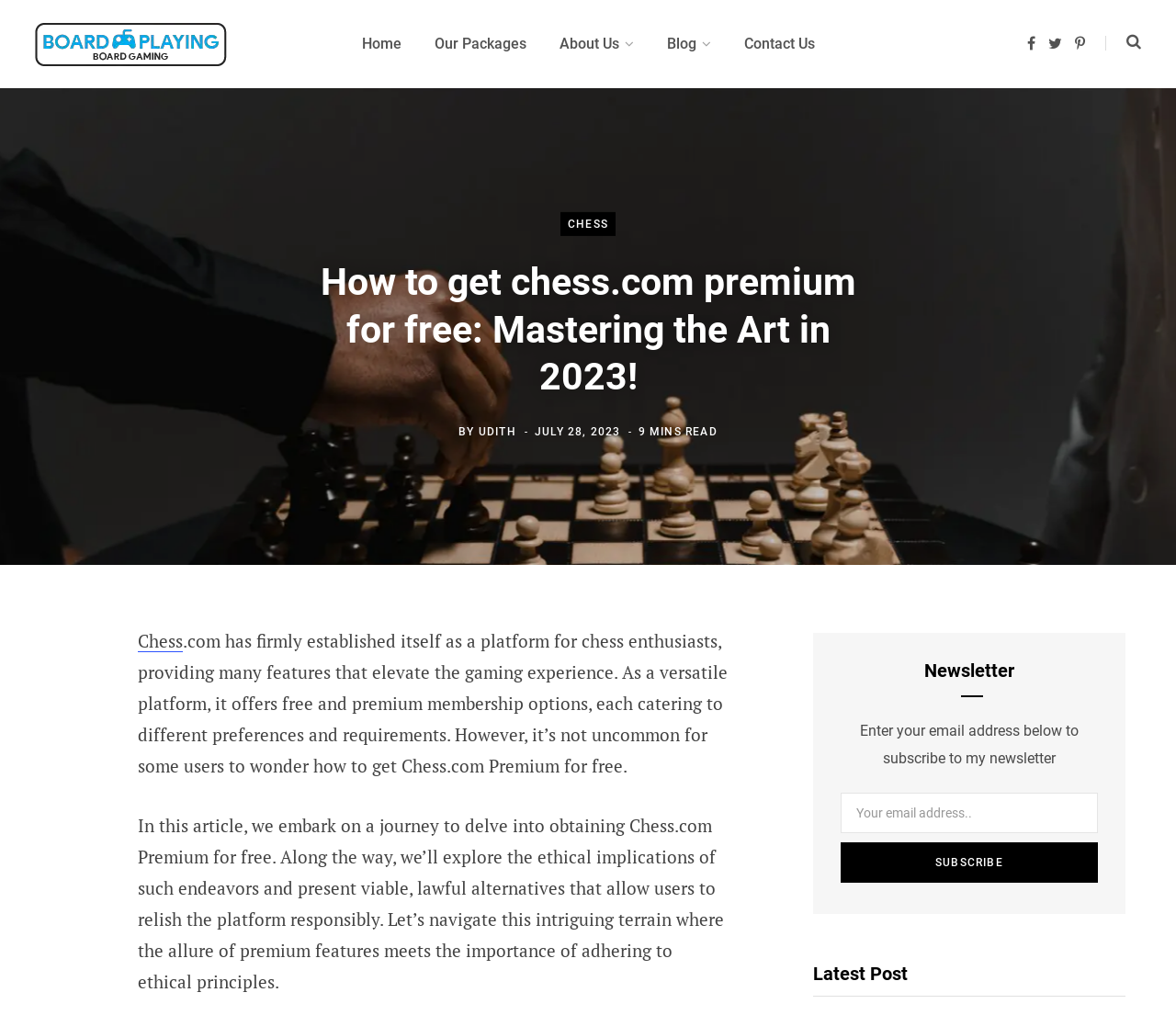Please identify the bounding box coordinates of the element I need to click to follow this instruction: "Click on the 'About Us' link".

[0.461, 0.0, 0.553, 0.087]